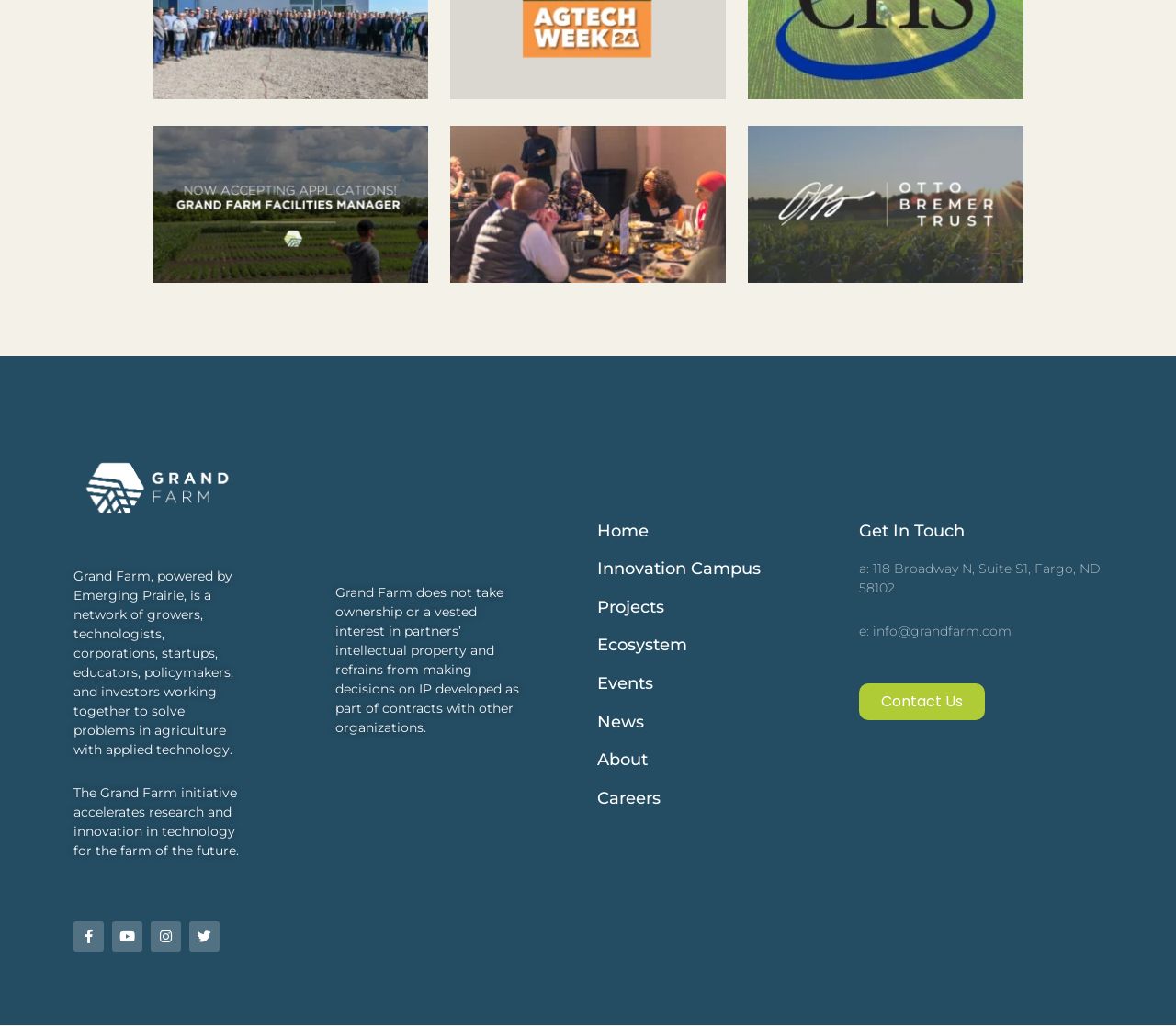Find the bounding box of the element with the following description: "Projects". The coordinates must be four float numbers between 0 and 1, formatted as [left, top, right, bottom].

[0.508, 0.582, 0.565, 0.601]